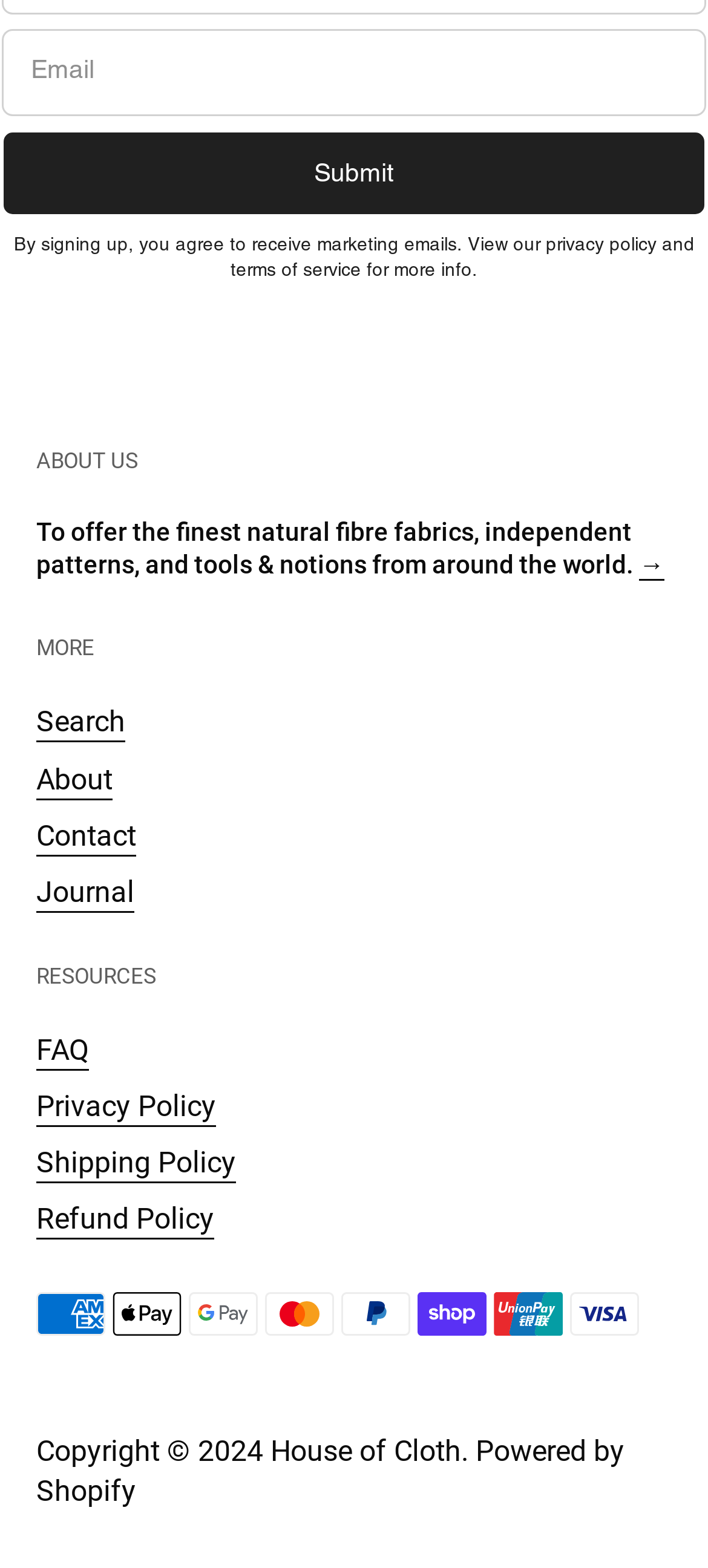What is the purpose of the website?
Provide a well-explained and detailed answer to the question.

Based on the heading 'To offer the finest natural fibre fabrics, independent patterns, and tools & notions from around the world.', it can be inferred that the website is dedicated to providing natural fibre fabrics and related tools.